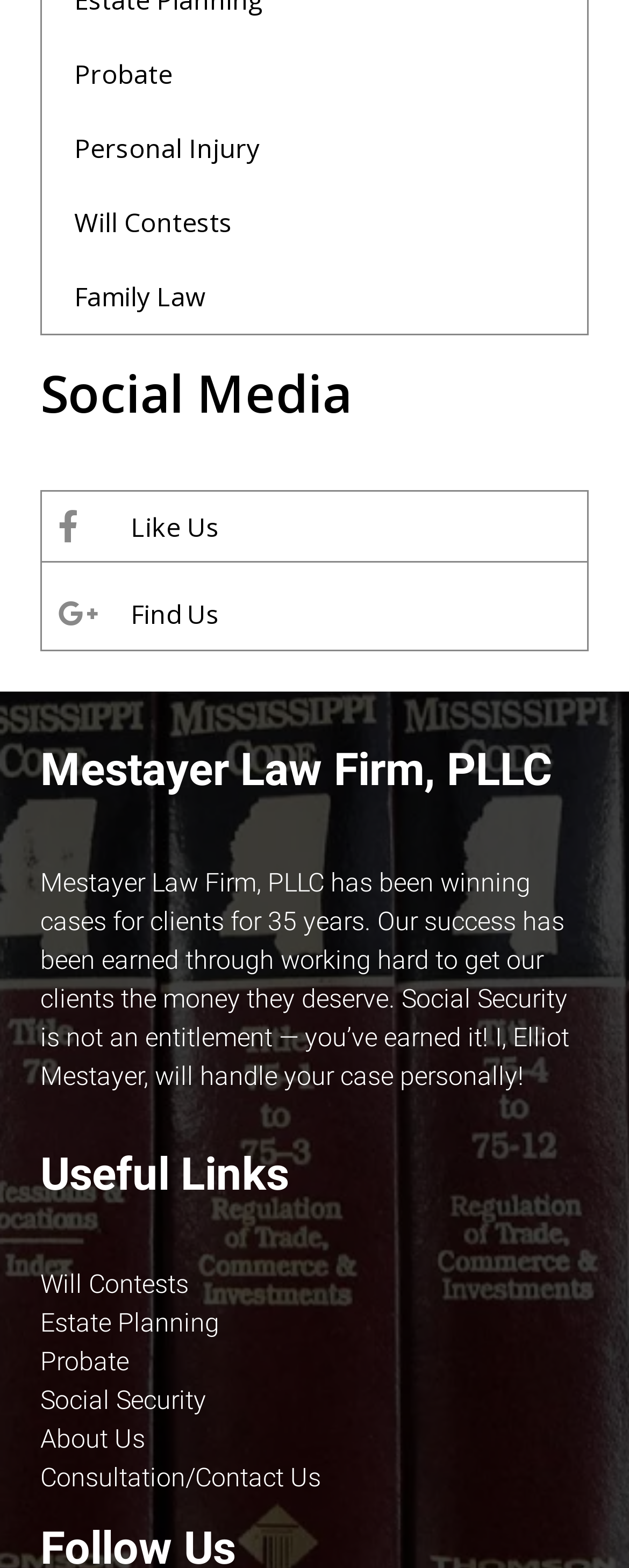From the screenshot, find the bounding box of the UI element matching this description: "Probate". Supply the bounding box coordinates in the form [left, top, right, bottom], each a float between 0 and 1.

[0.067, 0.024, 0.933, 0.071]